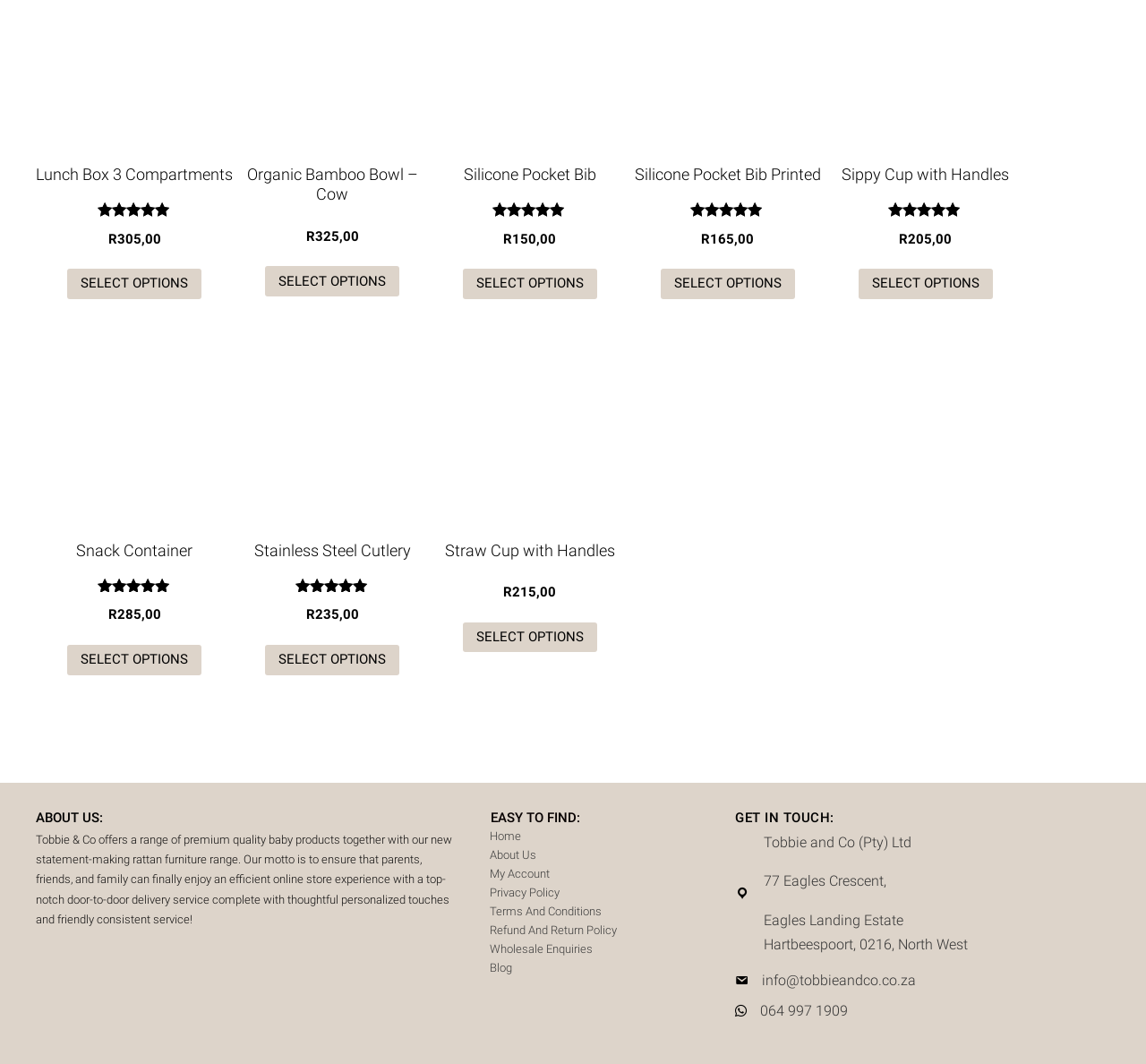Answer the question using only one word or a concise phrase: What is the price of the Lunch Box 3 Compartments?

305,00